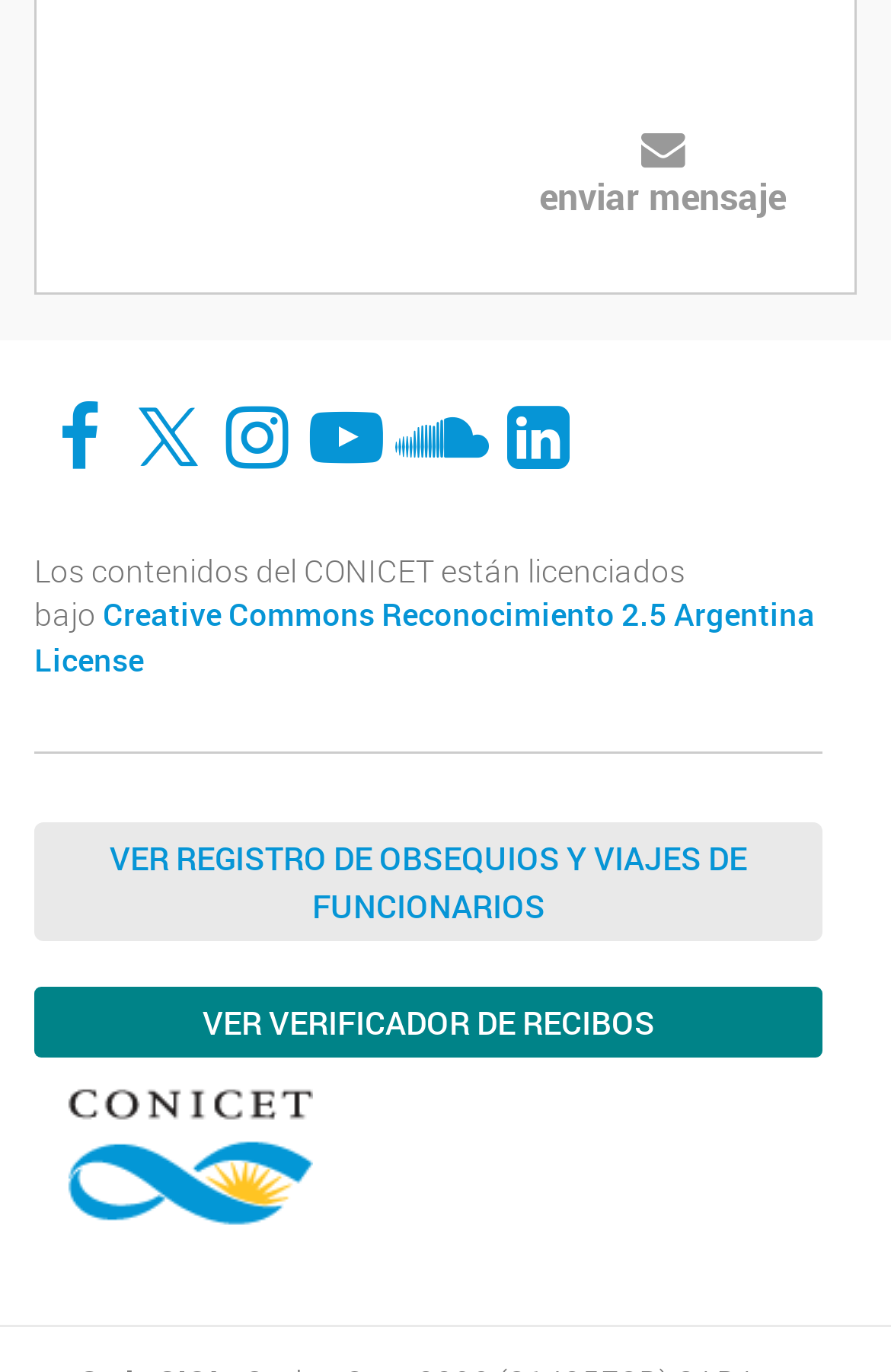Please identify the bounding box coordinates of the clickable element to fulfill the following instruction: "Click on enviar mensaje". The coordinates should be four float numbers between 0 and 1, i.e., [left, top, right, bottom].

[0.605, 0.125, 0.882, 0.162]